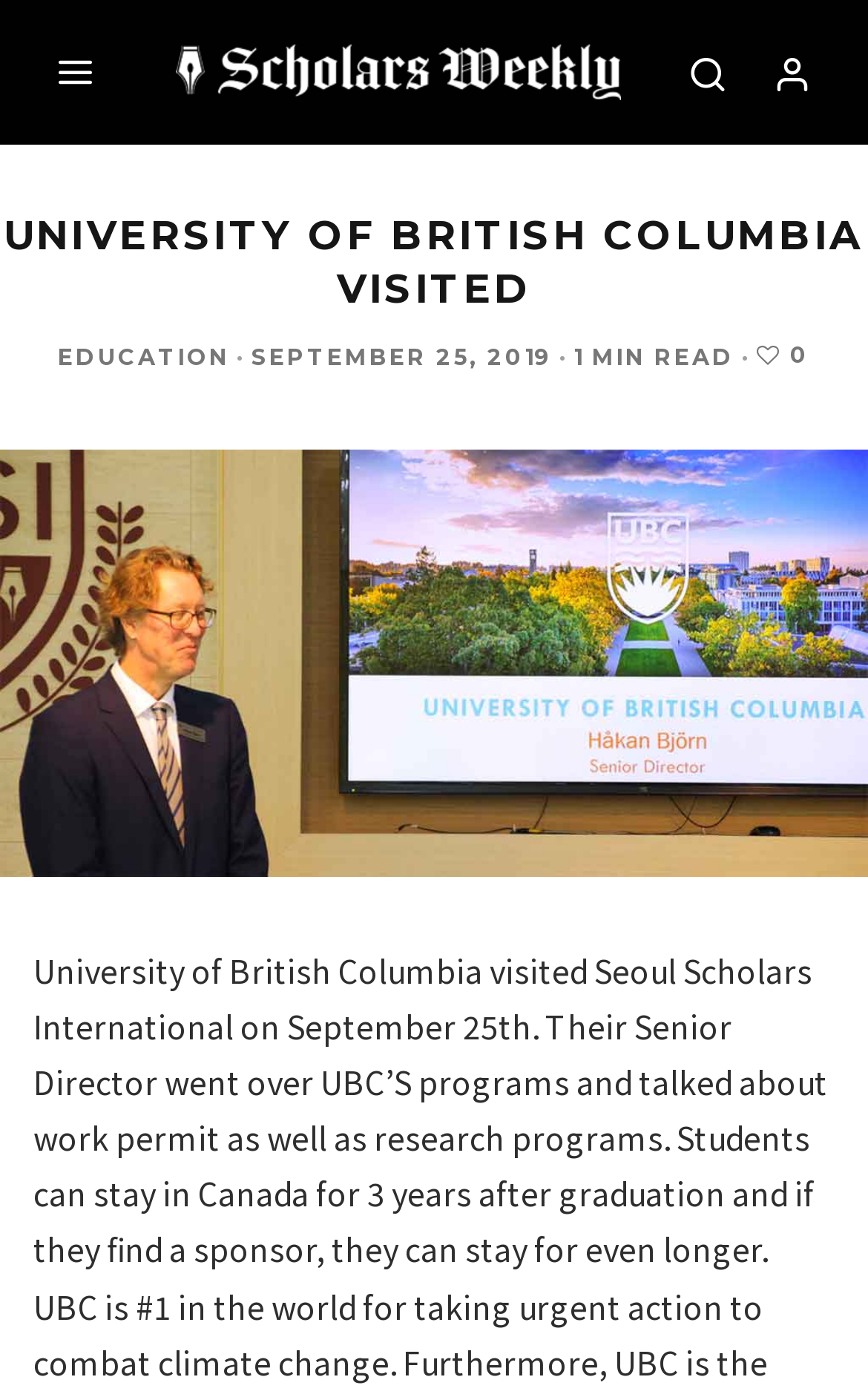Identify the main heading from the webpage and provide its text content.

UNIVERSITY OF BRITISH COLUMBIA VISITED